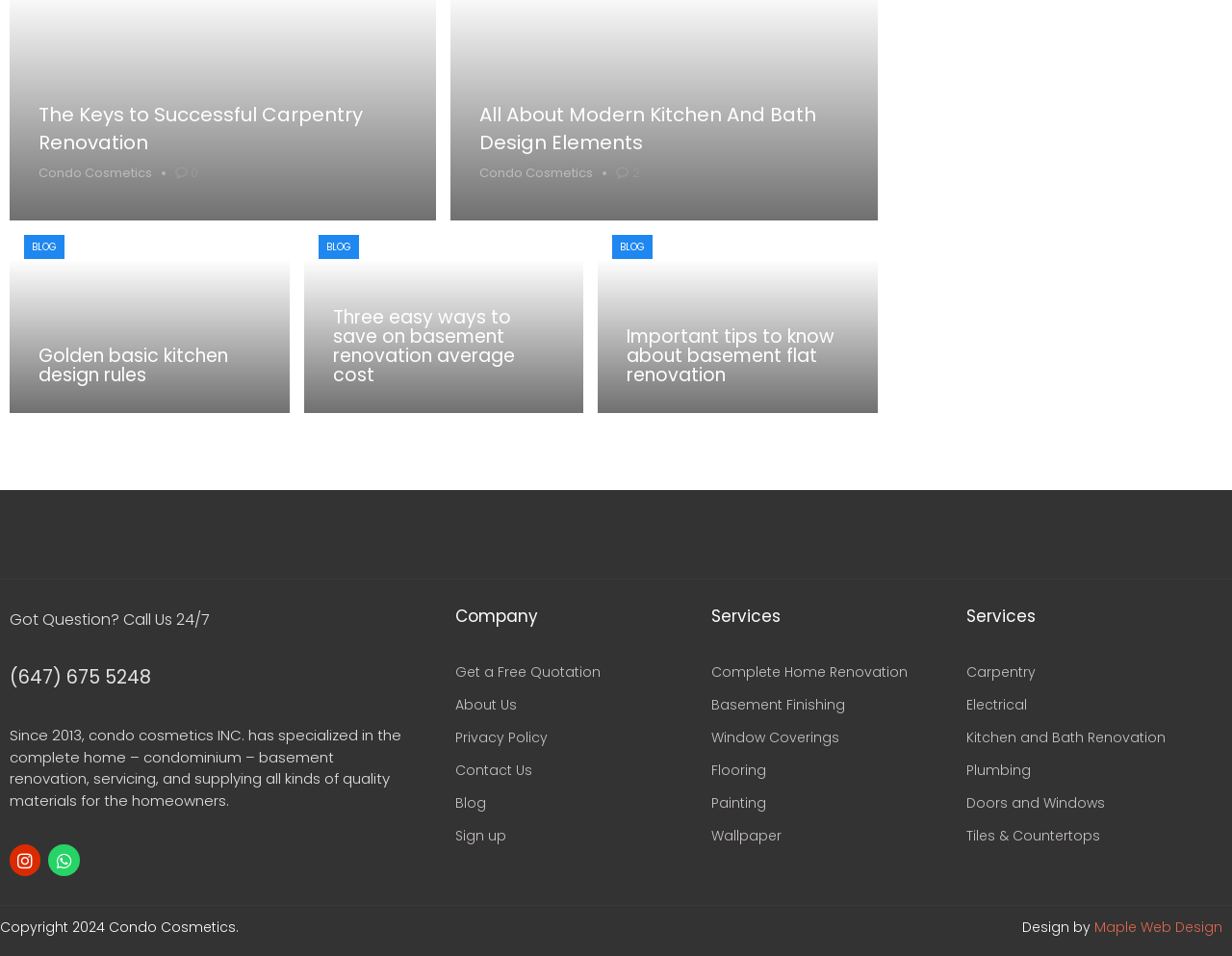Determine the coordinates of the bounding box that should be clicked to complete the instruction: "Call the phone number". The coordinates should be represented by four float numbers between 0 and 1: [left, top, right, bottom].

[0.008, 0.695, 0.123, 0.722]